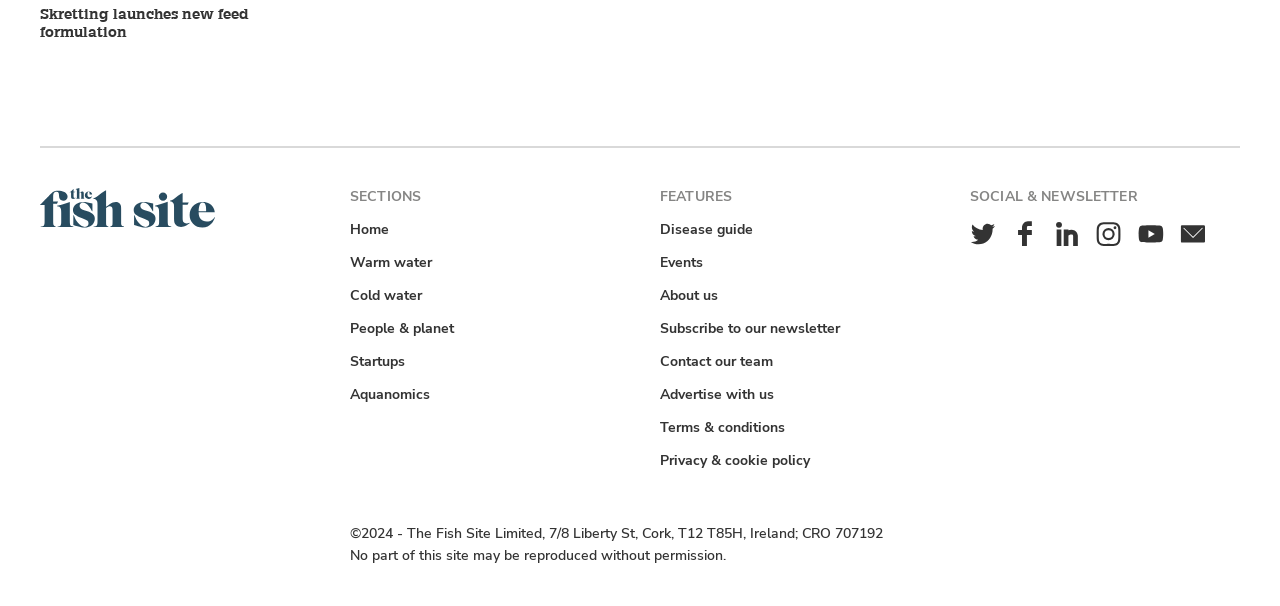Could you find the bounding box coordinates of the clickable area to complete this instruction: "Follow The Fish Site on Twitter"?

[0.755, 0.361, 0.781, 0.41]